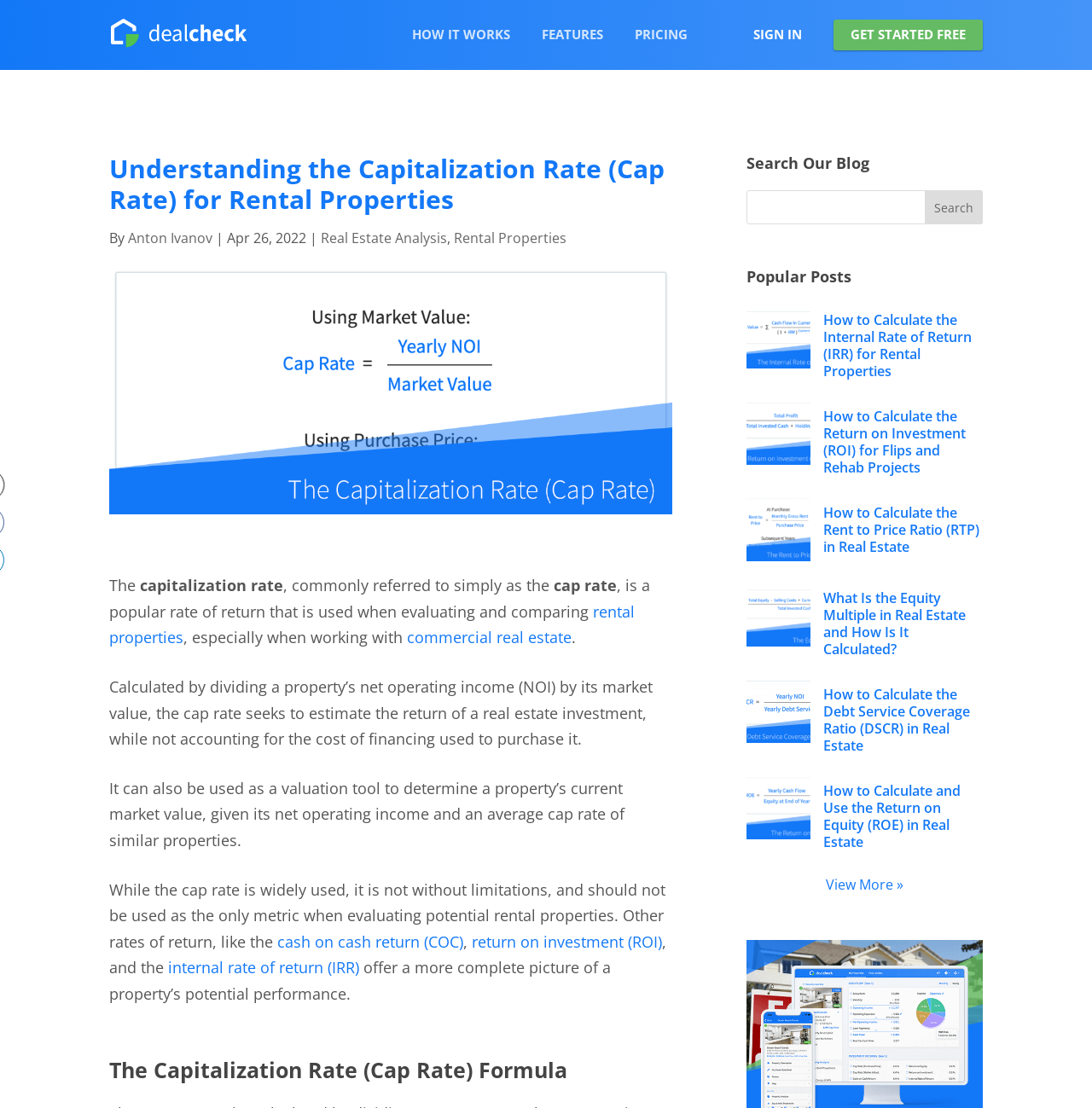Detail the webpage's structure and highlights in your description.

The webpage is about understanding the capitalization rate (cap rate) for rental properties. At the top, there is a navigation menu with links to "HOW IT WORKS", "FEATURES", "PRICING", "SIGN IN", and "GET STARTED FREE". Below the navigation menu, there is a heading that reads "Understanding the Capitalization Rate (Cap Rate) for Rental Properties" followed by the author's name, "Anton Ivanov", and the date "Apr 26, 2022". 

To the right of the heading, there is an image related to the topic. The main content of the webpage is divided into sections. The first section explains what the capitalization rate is, how it is calculated, and its limitations. There are several links to related topics, such as "Real Estate Analysis", "Rental Properties", "commercial real estate", "cash on cash return (COC)", "return on investment (ROI)", and "internal rate of return (IRR)".

Further down, there is a section with the heading "The Capitalization Rate (Cap Rate) Formula". Below this section, there is a search bar with a button labeled "Search" and a heading that reads "Search Our Blog". 

On the right side of the webpage, there is a section with the heading "Popular Posts" that displays several links to related articles, each with a corresponding image. These articles include "How to Calculate the Internal Rate of Return (IRR) for Rental Properties", "How to Calculate the Return on Investment (ROI) for House Flips", "How to Calculate the Rent to Price Ratio (RTP) in Real Estate", "How to Calculate the Equity Multiple in Real Estate", and "How to Calculate the Debt Service Coverage Ratio (DSCR) in Real Estate". There is also a link to view more posts. 

At the bottom of the webpage, there is a button labeled "Twitter Share".